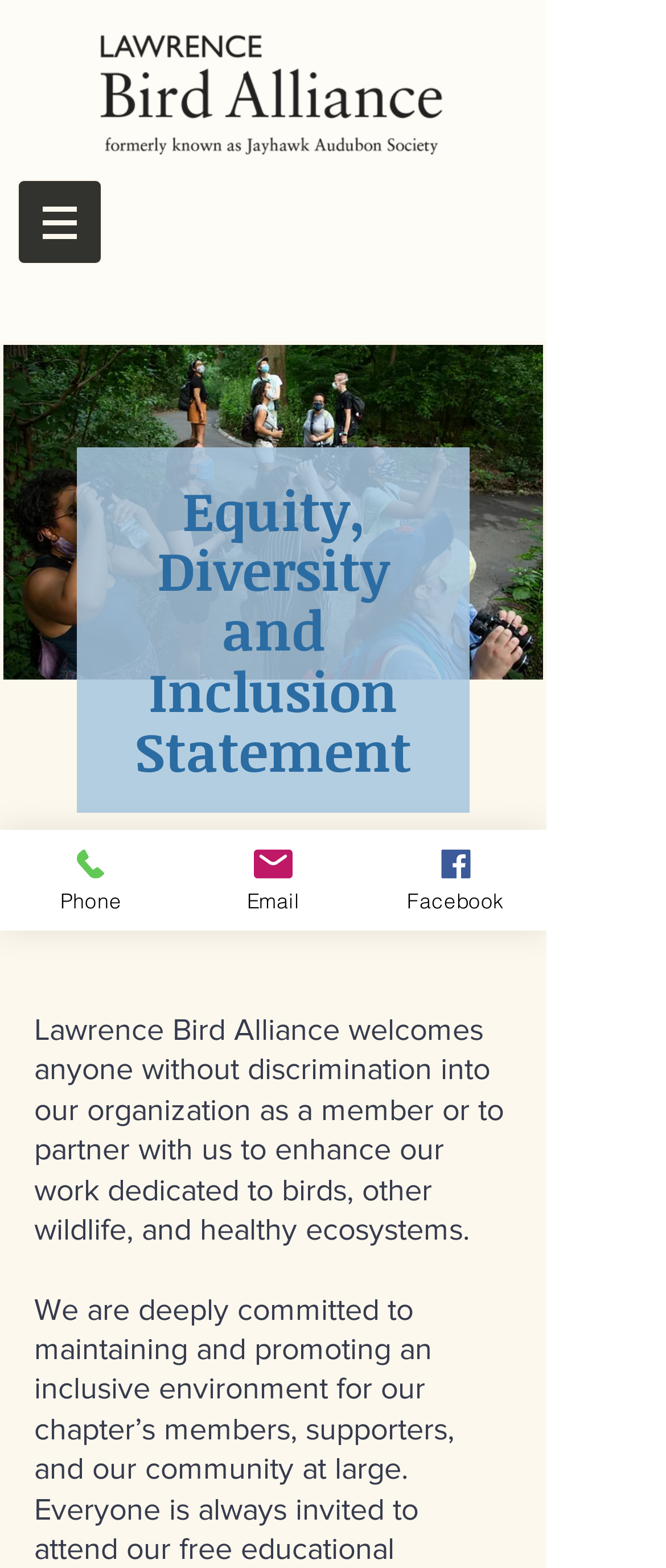Can you find and provide the main heading text of this webpage?

Equity, Diversity and Inclusion Statement